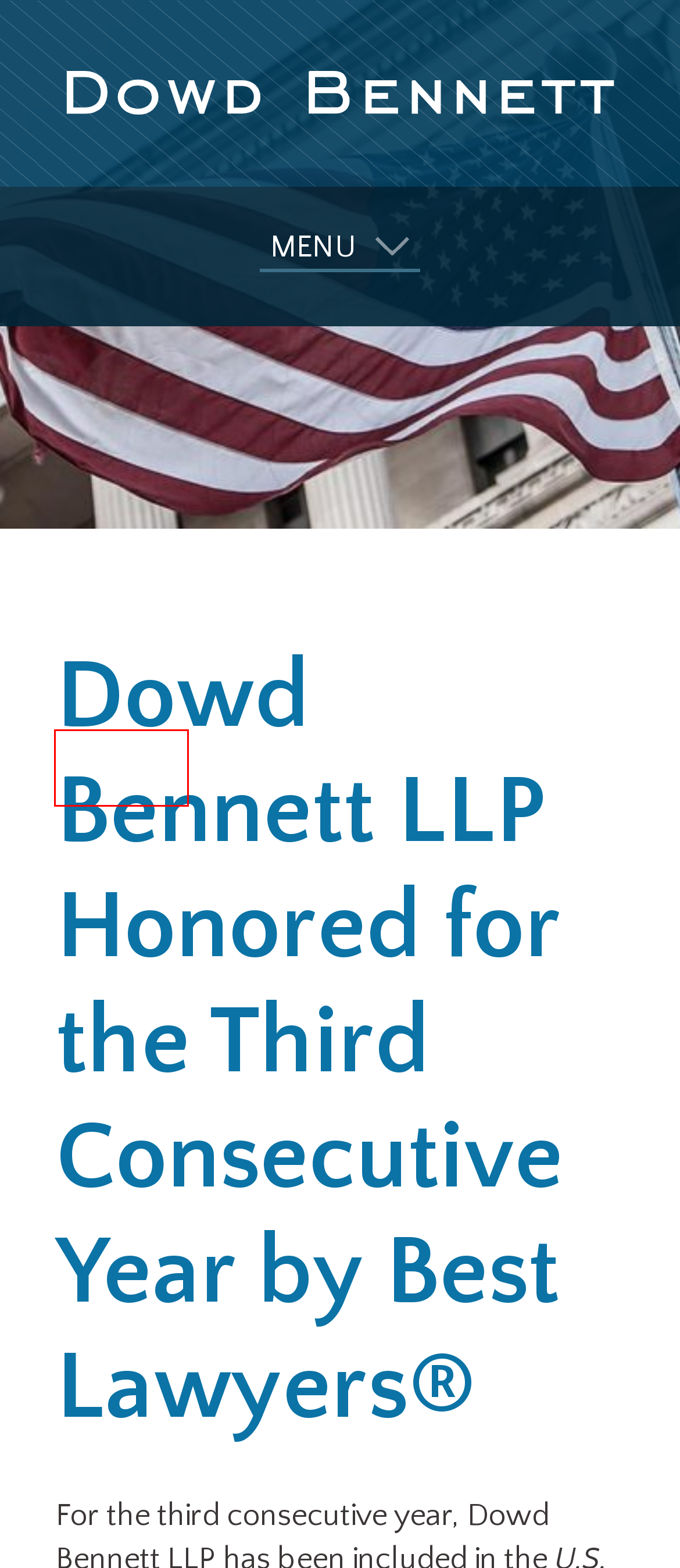You have a screenshot of a webpage with an element surrounded by a red bounding box. Choose the webpage description that best describes the new page after clicking the element inside the red bounding box. Here are the candidates:
A. Commercial Litigation Archives - Dowd Bennett
B. Environmental Litigation Archives - Dowd Bennett
C. Careers - Dowd Bennett
D. 30
E. Attorneys - Dowd Bennett
F. Best Law Firms Archives - Dowd Bennett
G. Diversity - Dowd Bennett
H. Our Firm - Dowd Bennett

D